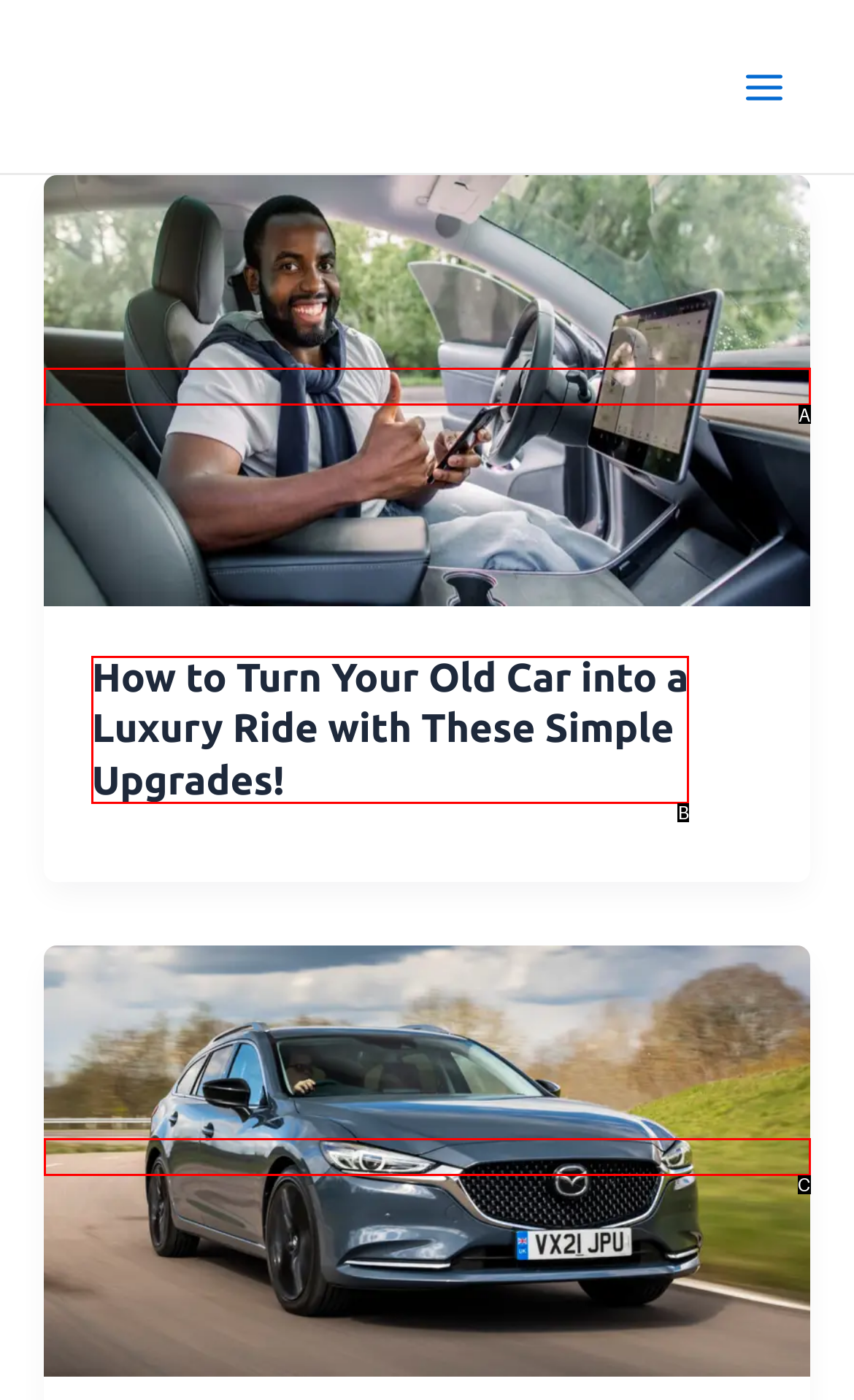Using the description: alt="Affordable Luxury Cars"
Identify the letter of the corresponding UI element from the choices available.

C